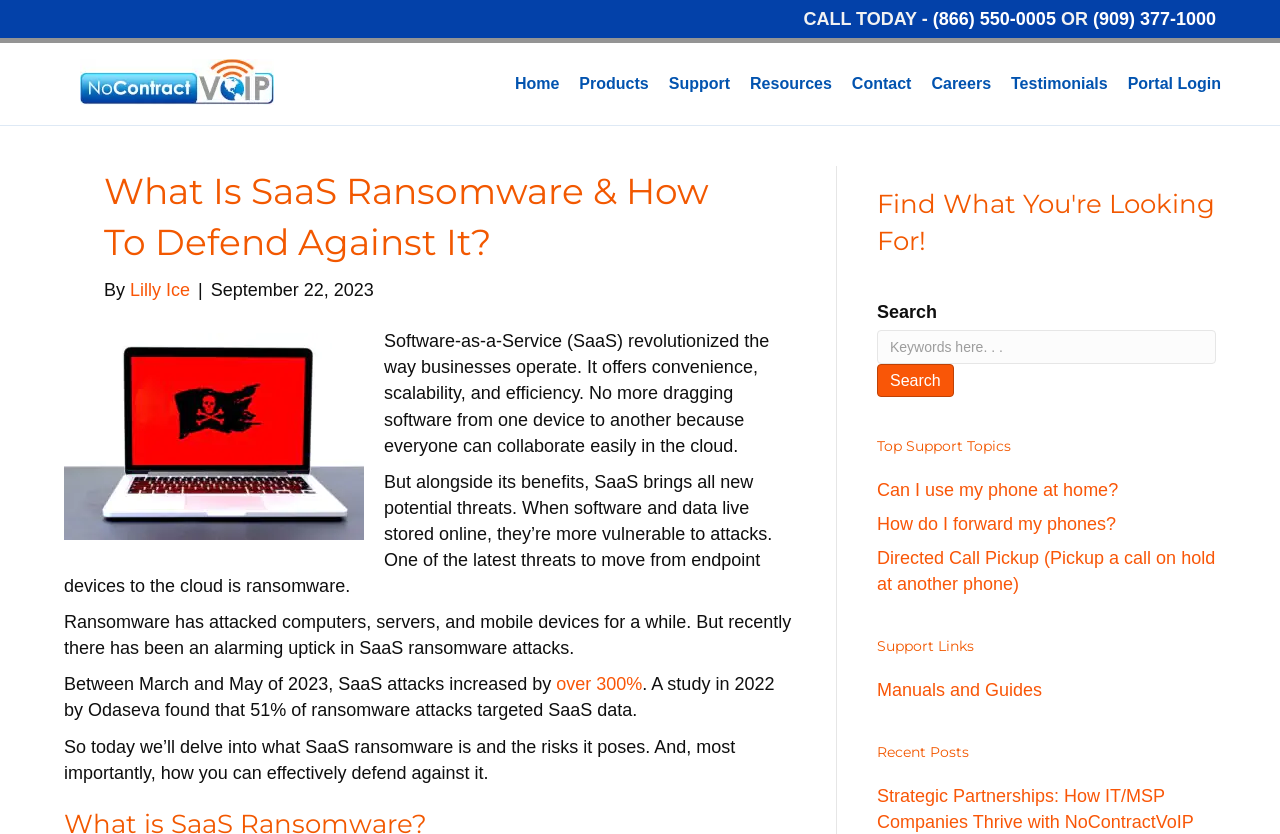What is the phone number to call today?
Provide a thorough and detailed answer to the question.

The phone number to call today is located at the top of the webpage, next to the 'CALL TODAY' text. It is (866) 550-0005.